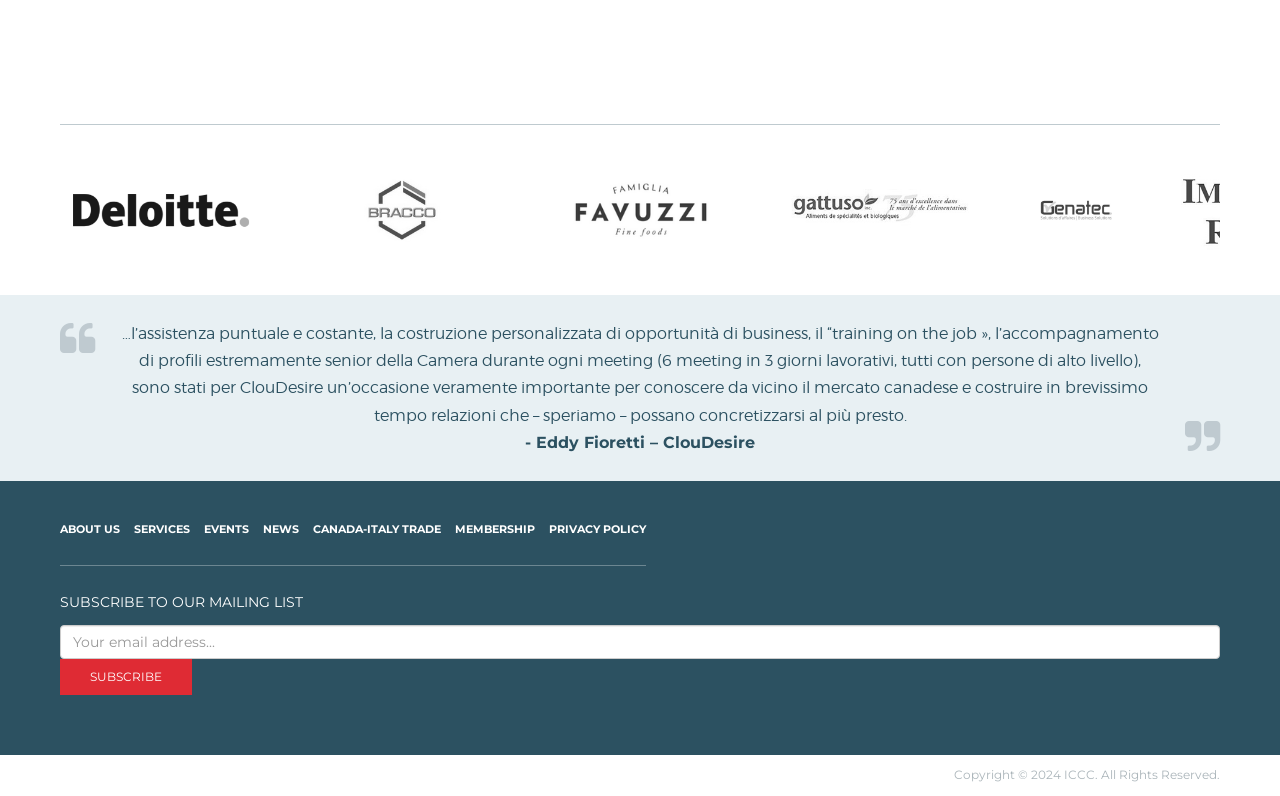Please pinpoint the bounding box coordinates for the region I should click to adhere to this instruction: "Select an option".

[0.047, 0.207, 0.188, 0.32]